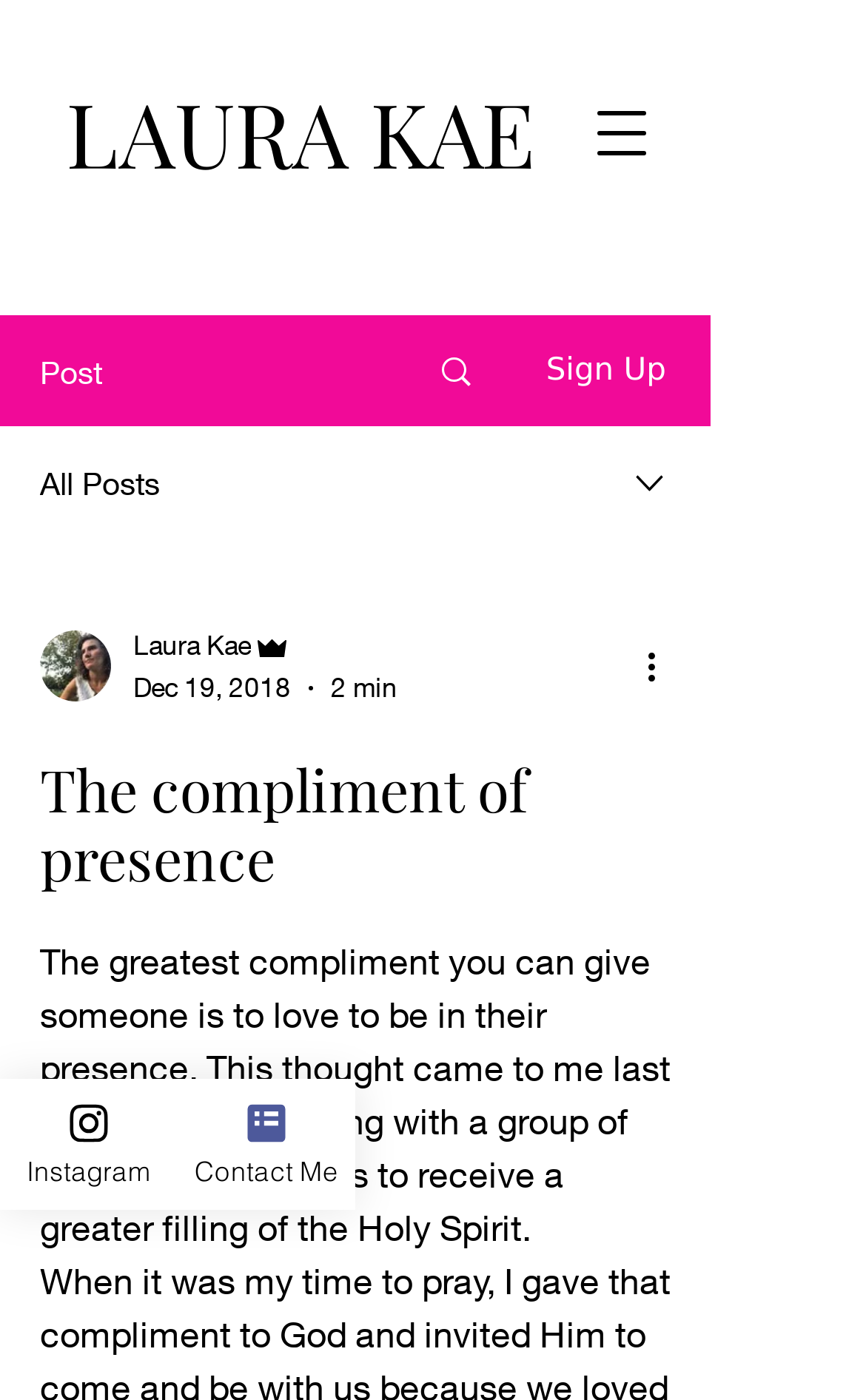Describe all the significant parts and information present on the webpage.

The webpage appears to be a personal blog or article page, with a focus on the author's thoughts and writings. At the top left, there is a heading "LAURA KAE" which suggests that Laura Kae is the author or owner of the blog. Below this heading, there are several navigation options, including a "Post" button, a "Sign Up" button, and an "All Posts" link.

To the right of these navigation options, there is a combobox with a dropdown menu that contains the author's picture, name, and role as an admin. The combobox also displays the date "Dec 19, 2018" and a reading time of "2 min". Below this combobox, there is a "More actions" button with a dropdown menu.

The main content of the page is a heading "The compliment of presence" followed by a lengthy paragraph of text that discusses the idea of giving someone the compliment of enjoying their presence. The text is quite long and takes up most of the page.

At the bottom of the page, there are two links to the author's social media profiles, "Instagram" and "Contact Me", each accompanied by a small icon.

Throughout the page, there are several images, including the author's picture, icons for the navigation options, and a small image next to the "More actions" button. Overall, the page has a simple and clean design, with a focus on the author's writing and thoughts.